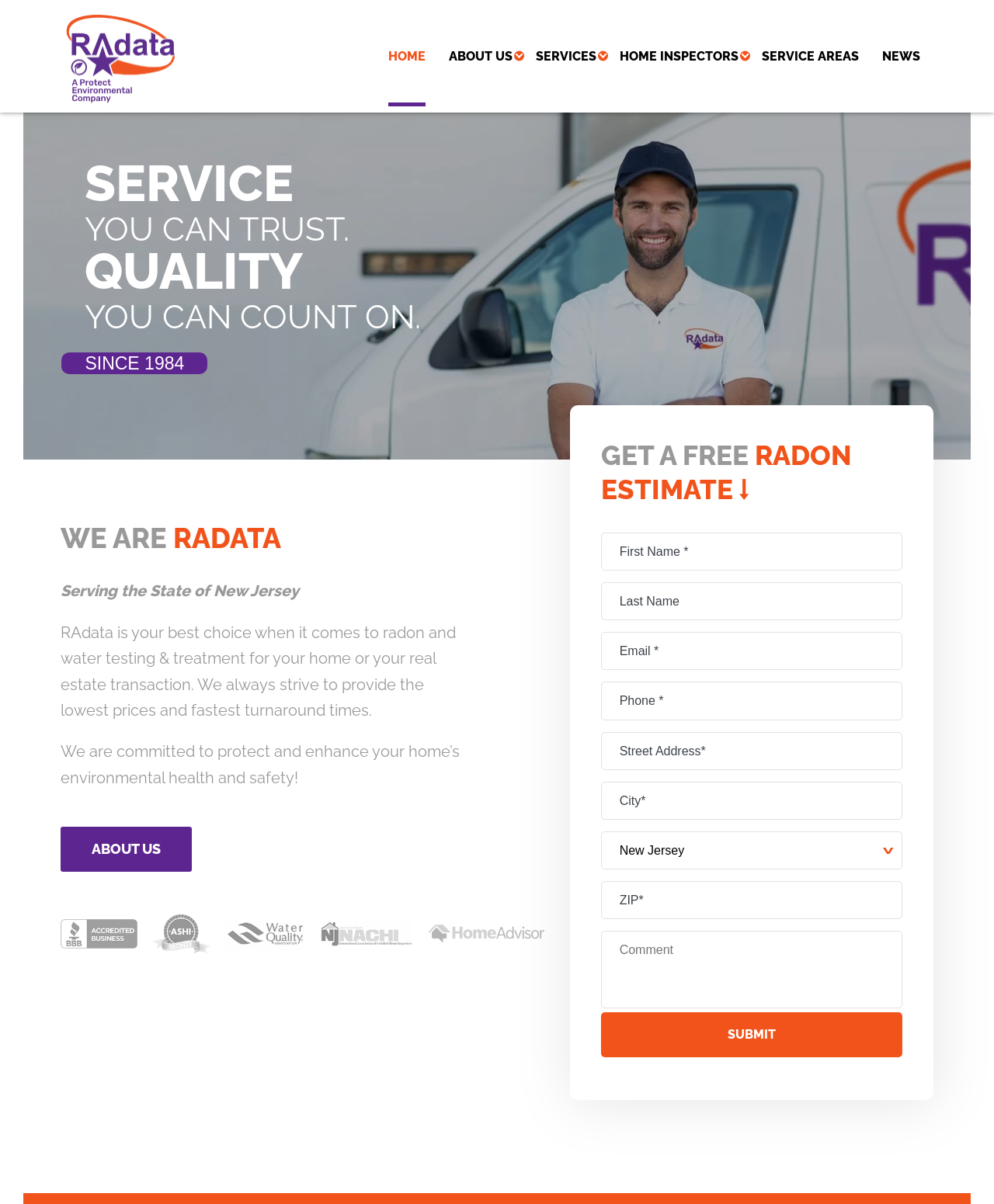Describe the webpage meticulously, covering all significant aspects.

The webpage is for RAdata, a company that provides radon and water treatment services in New Jersey. At the top left, there is a site logo, and next to it, a navigation menu with links to various pages, including "HOME", "ABOUT US", "SERVICES", and "CONTACT US". Below the navigation menu, there is a large banner image that takes up most of the width of the page.

The main content of the page is divided into several sections. The first section has a heading that reads "SERVICE YOU CAN TRUST. QUALITY YOU CAN COUNT ON." Below this heading, there is a subheading that says "SINCE 1984". The next section has a heading that reads "WE ARE RADATA" and provides a brief description of the company's services and mission.

Below this section, there is a call-to-action button that says "GET A FREE RADON ESTIMATE" with a request free estimate icon next to it. This is followed by a form with several text input fields and a dropdown menu, where users can enter their information to request a free estimate.

On the right side of the page, there are several links to different services offered by RAdata, including "RADON", "WATER", and "VAPOR". Each of these links has a dropdown menu with more specific links to pages about radon testing, water treatment, and vapor intrusion, among others.

At the bottom of the page, there are links to "HOME INSPECTORS", "SERVICE AREAS", and "NEWS", as well as a login link and a link to become an affiliate. There are also several social media icons at the bottom of the page.